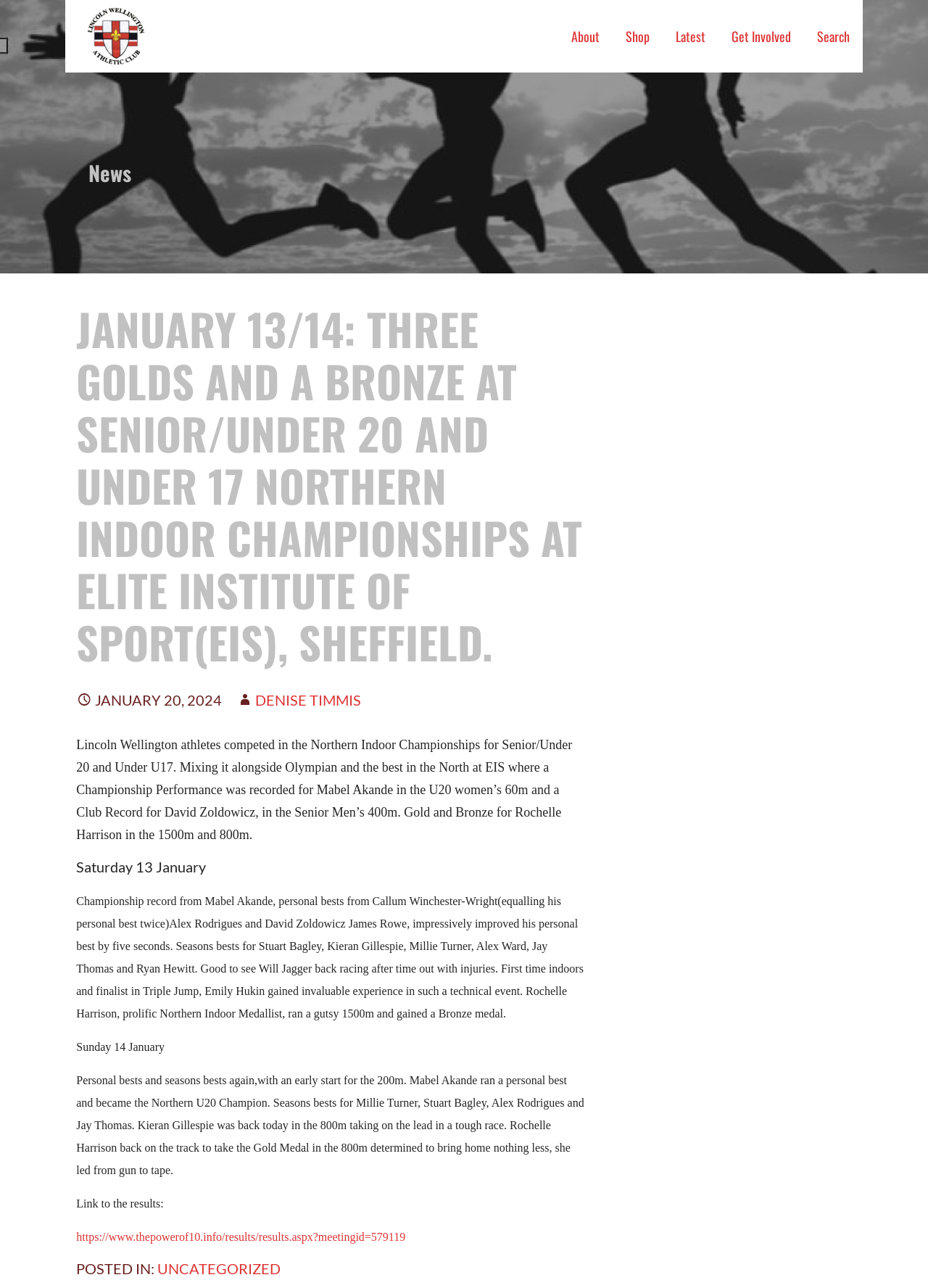Generate a detailed explanation of the webpage's features and information.

The webpage is about the Lincoln Wellington Athletic Club, specifically highlighting the achievements of its athletes at the Senior/Under 20 and Under 17 Northern Indoor Championships at the Elite Institute of Sport (EIS) in Sheffield. 

At the top of the page, there is a logo of the Lincoln Wellington Athletic Club, accompanied by a link to the club's main page. Below this, there is a navigation menu with links to "About", "Shop", "Latest", "Get Involved", and "Search".

The main content of the page is an article about the athletic club's achievements at the championships. The article is headed by a title that matches the meta description, "JANUARY 13/14: THREE GOLDS AND A BRONZE AT SENIOR/UNDER 20 AND UNDER 17 NORTHERN INDOOR CHAMPIONSHIPS AT ELITE INSTITUTE OF SPORT(EIS), SHEFFIELD." 

Below the title, there is a date "JANUARY 20, 2024", followed by the name "DENISE TIMMIS" which is a link. The main text of the article describes the achievements of the athletes, including championship performances, personal bests, and club records. The text is divided into sections, with headings "Saturday 13 January" and "Sunday 14 January", which describe the events and achievements of each day.

At the bottom of the article, there is a link to the results of the championships. The page ends with a footer section that includes a "POSTED IN" label and a link to the category "UNCATEGORIZED".